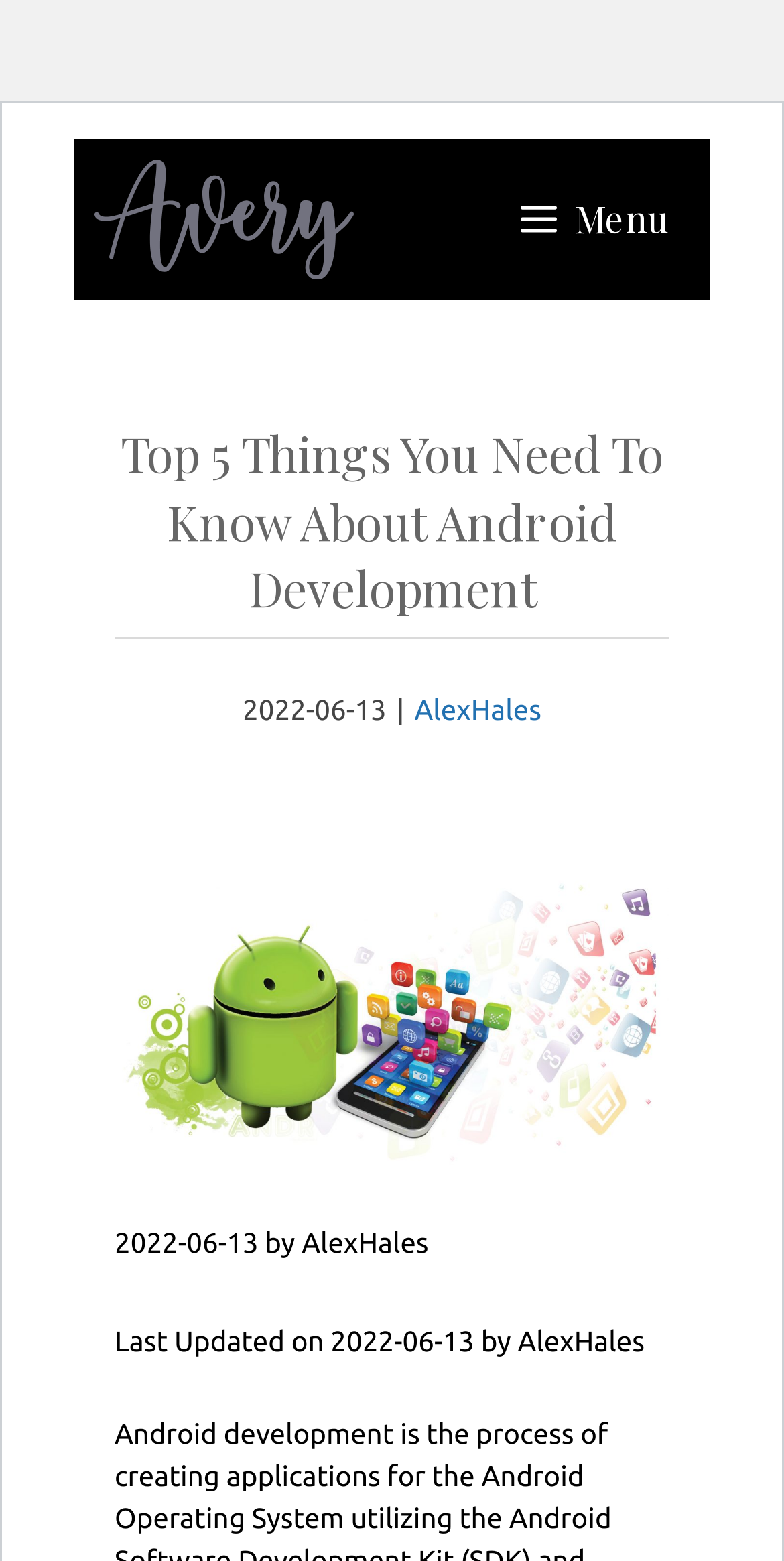Refer to the image and answer the question with as much detail as possible: Who is the author of the article?

I found the author's name by looking at the link 'AlexHales' which is located next to the date of the last update and also above the header of the webpage.